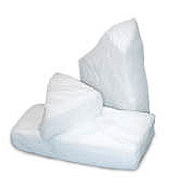What happens to dry ice as it is used? Based on the image, give a response in one word or a short phrase.

It sublimates